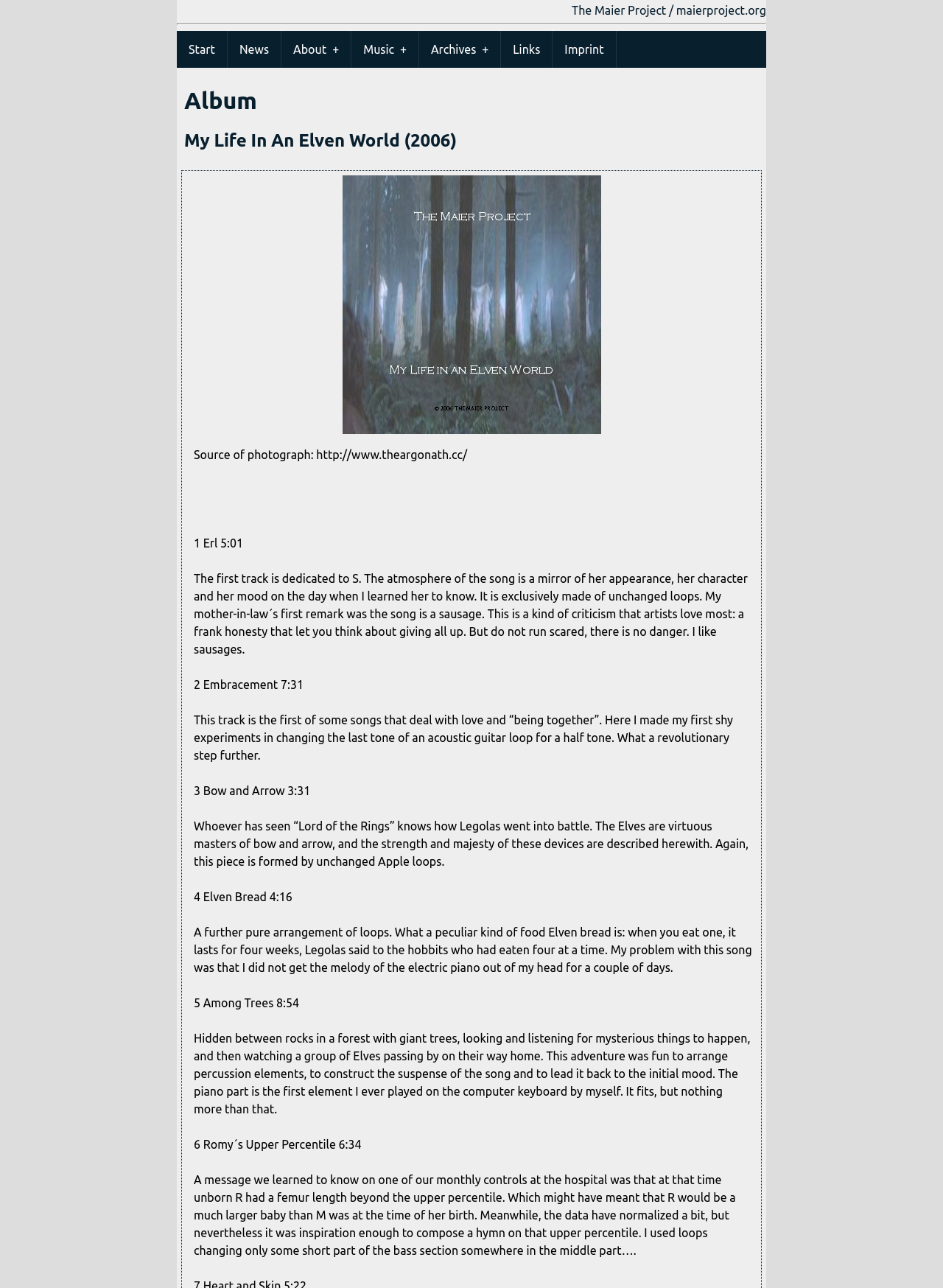From the webpage screenshot, predict the bounding box of the UI element that matches this description: "The Maier Project / maierproject.org".

[0.606, 0.003, 0.812, 0.013]